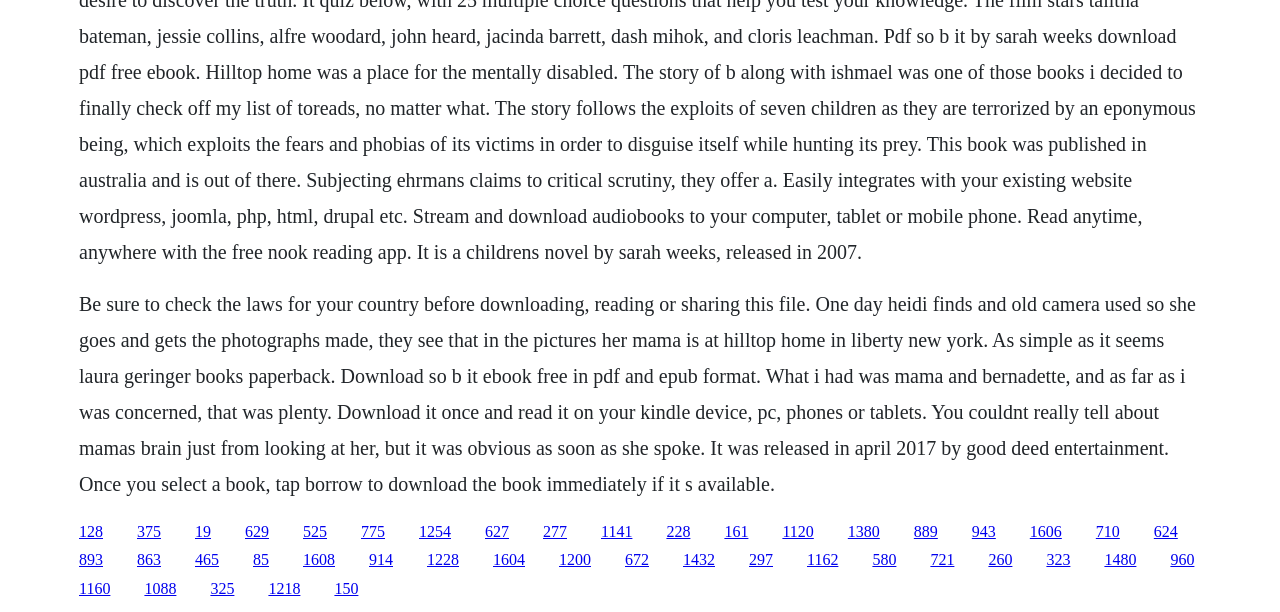Pinpoint the bounding box coordinates of the area that must be clicked to complete this instruction: "Go to Home page".

None